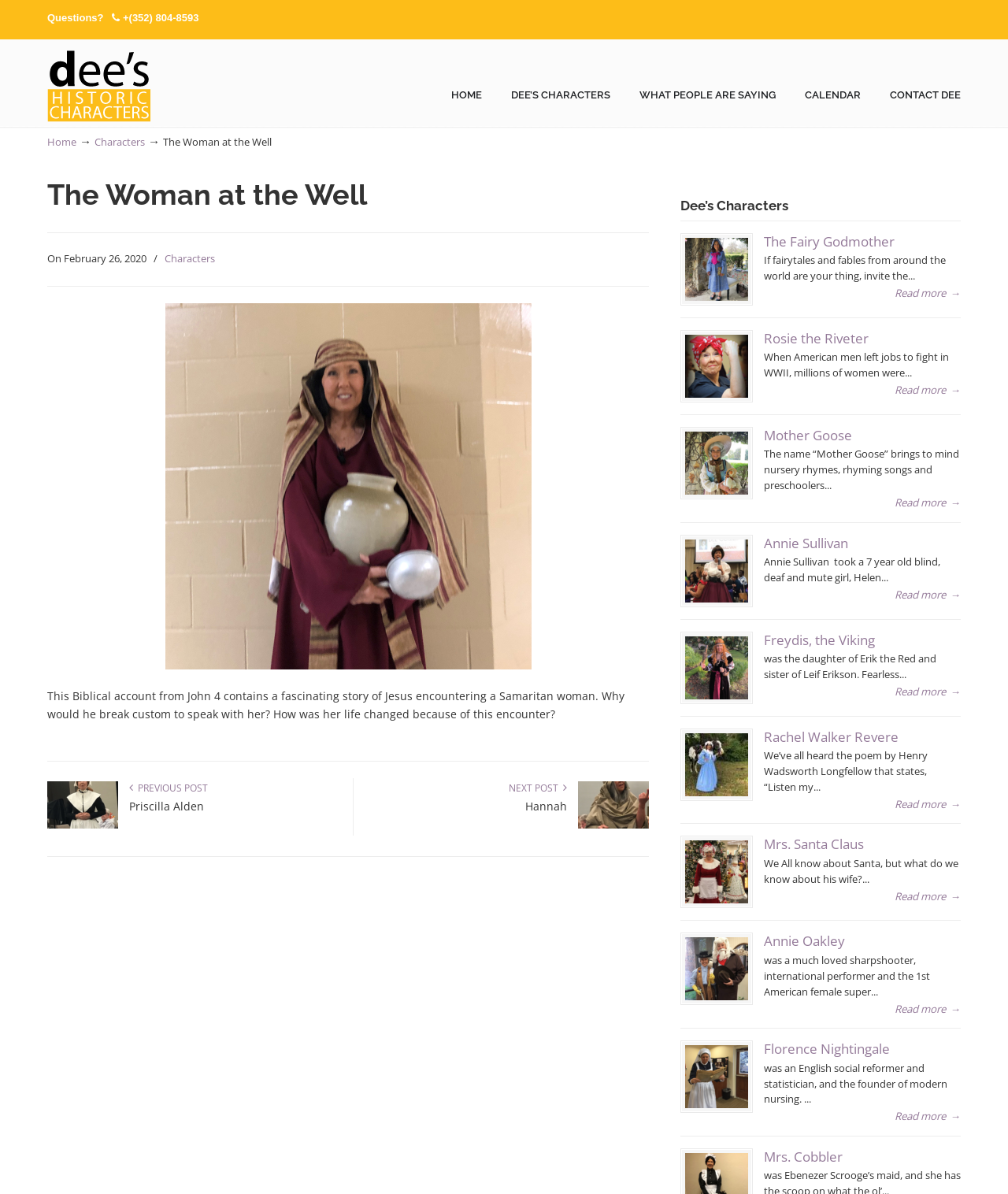Please identify the bounding box coordinates of the clickable area that will fulfill the following instruction: "Learn about 'Florence Nightingale'". The coordinates should be in the format of four float numbers between 0 and 1, i.e., [left, top, right, bottom].

[0.758, 0.871, 0.883, 0.886]